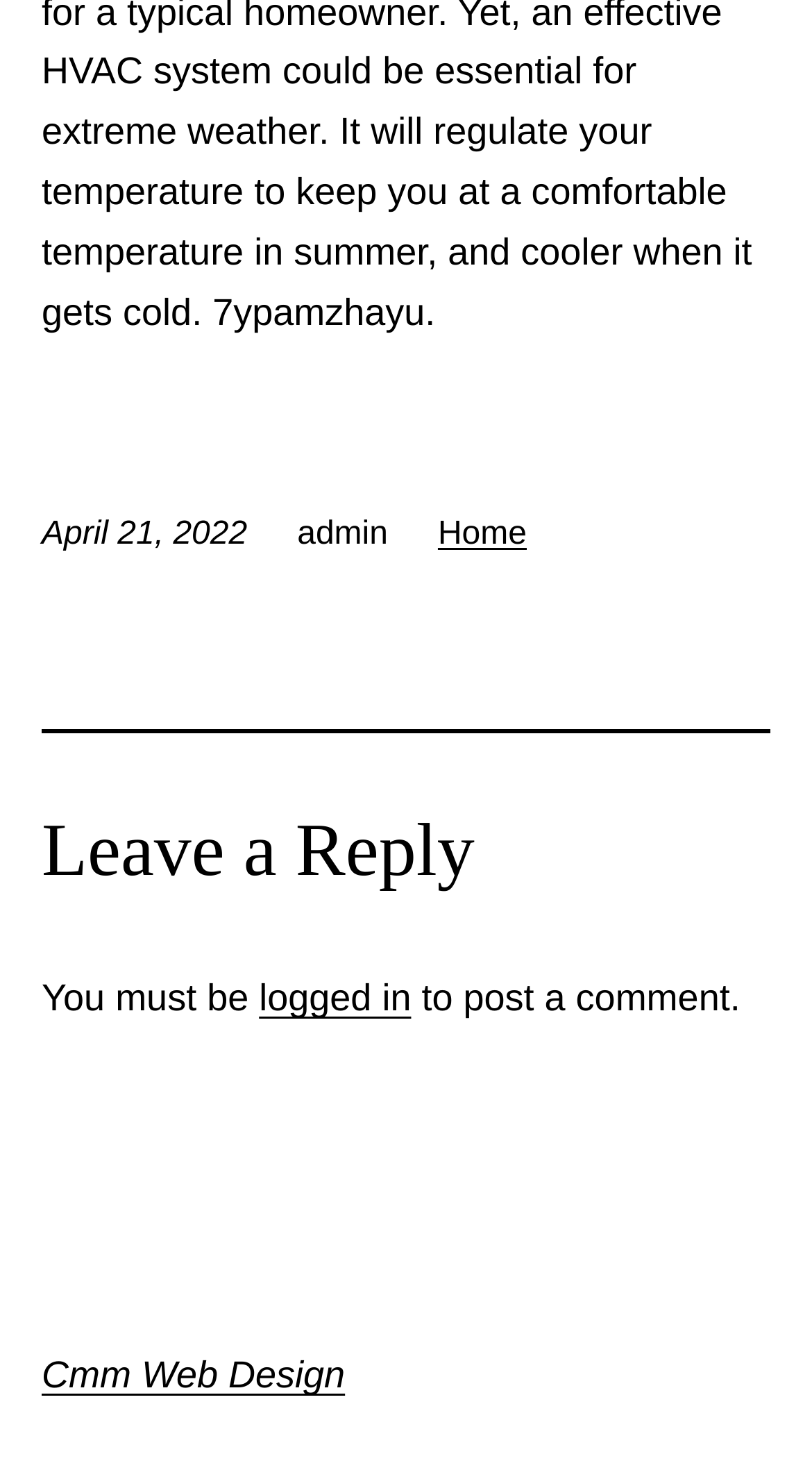Respond with a single word or phrase for the following question: 
What is the current date?

April 21, 2022